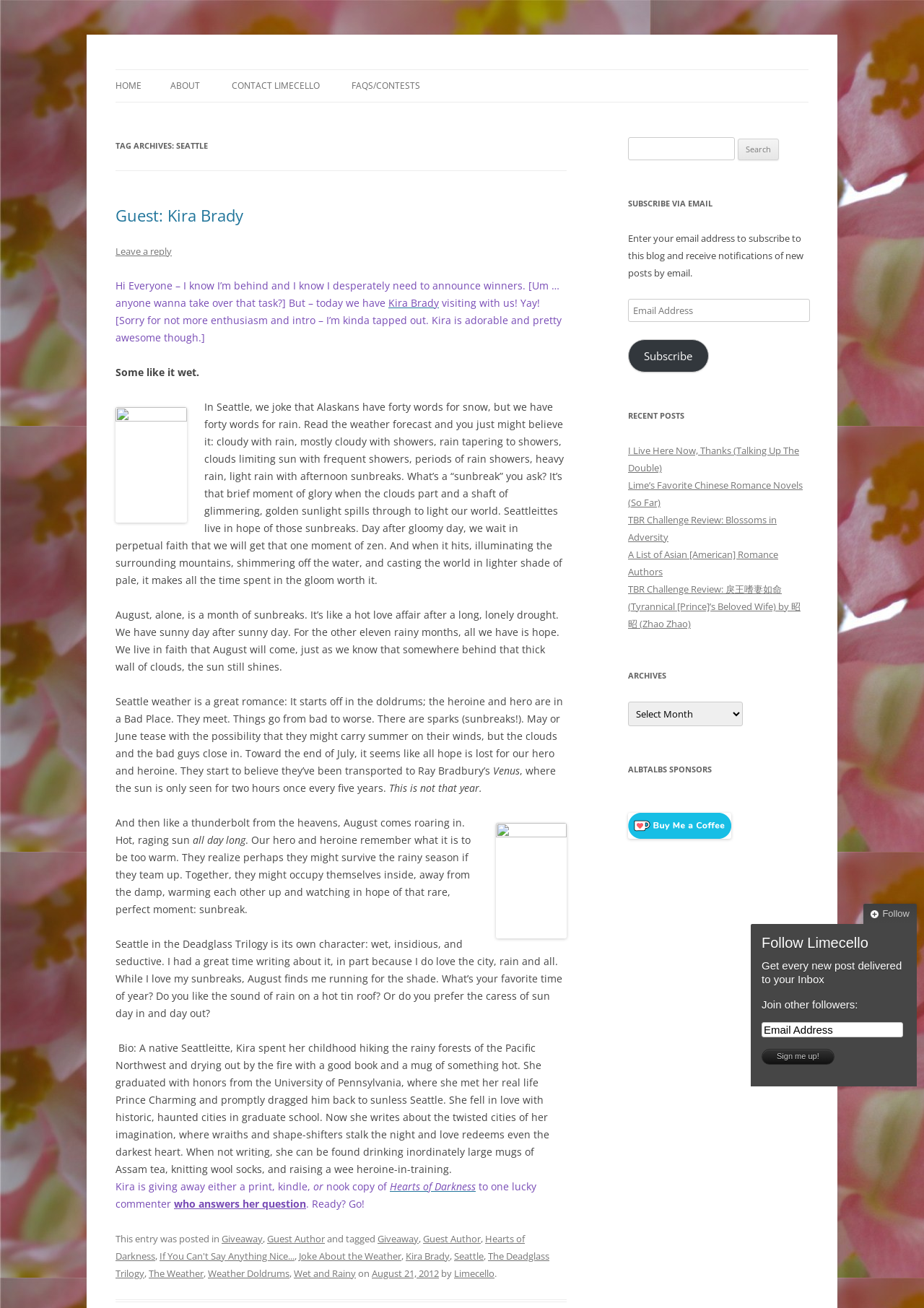Can you give a detailed response to the following question using the information from the image? What is the weather like in Seattle?

The article describes the weather in Seattle as rainy, mentioning that 'Seattleittes live in hope of those sunbreaks' and 'we have forty words for rain'.